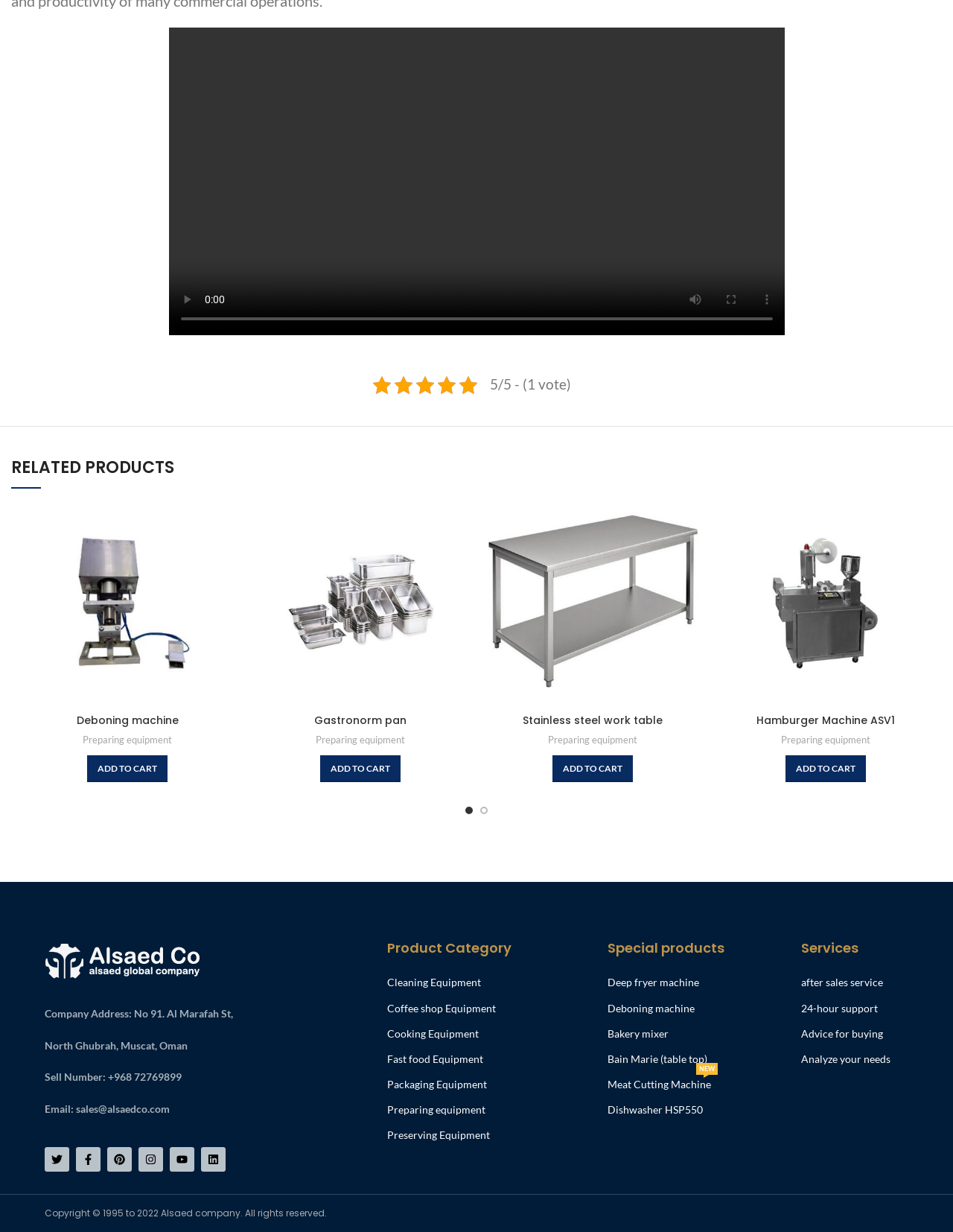Please identify the bounding box coordinates of the element I should click to complete this instruction: 'Submit your comment'. The coordinates should be given as four float numbers between 0 and 1, like this: [left, top, right, bottom].

None